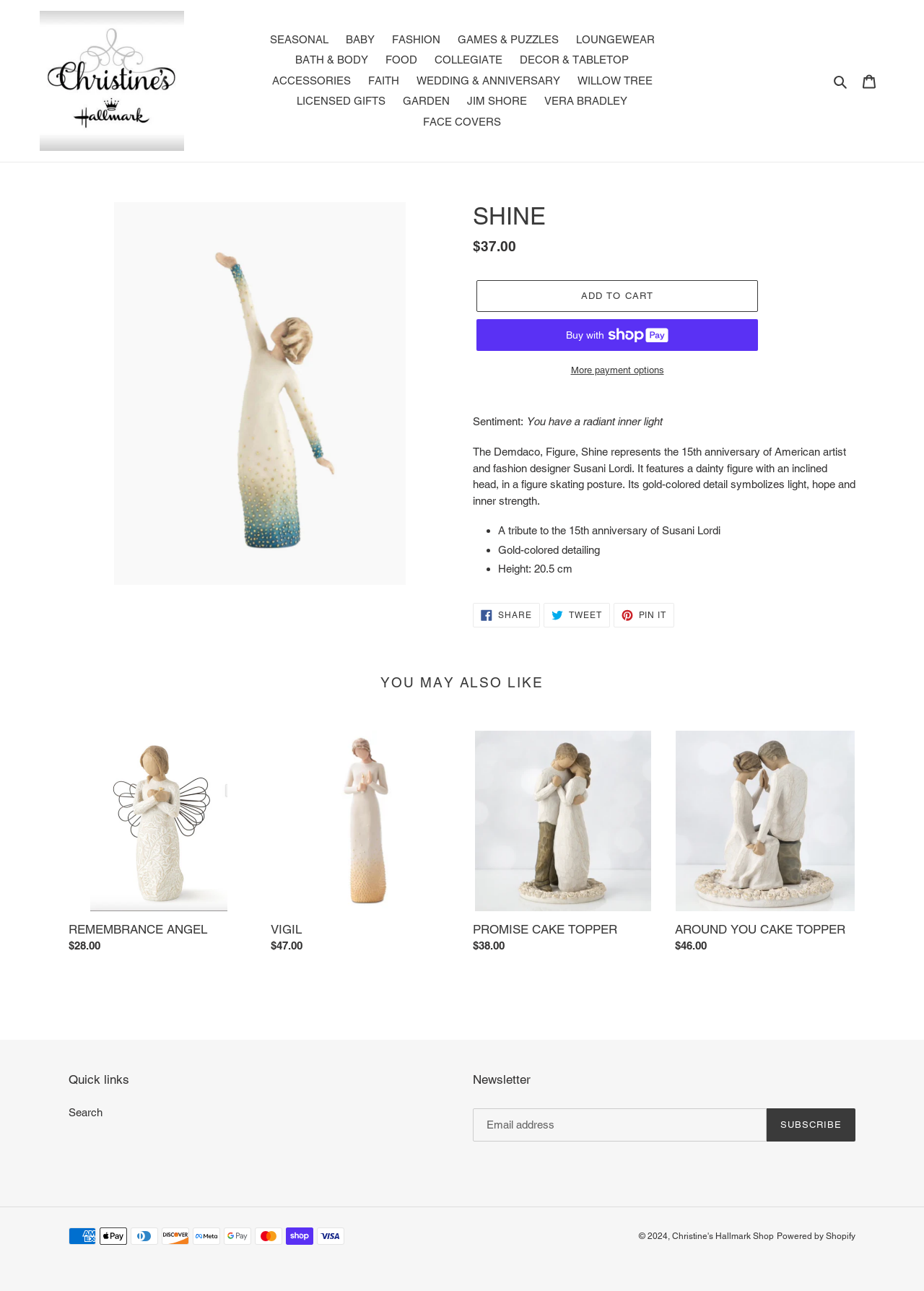Provide a single word or phrase answer to the question: 
What is the price of the Remembrance Angel?

$28.00